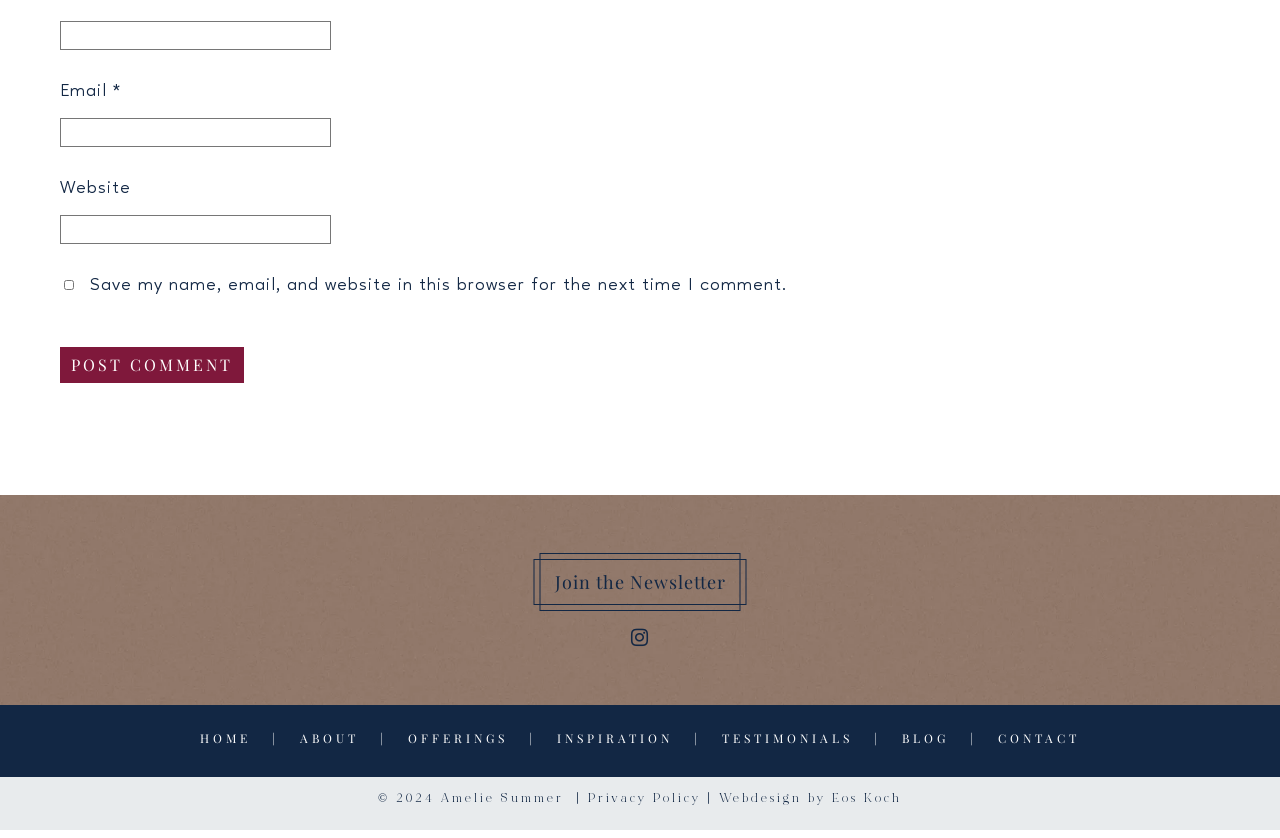Please locate the UI element described by "parent_node: Email * aria-describedby="email-notes" name="email"" and provide its bounding box coordinates.

[0.047, 0.15, 0.259, 0.185]